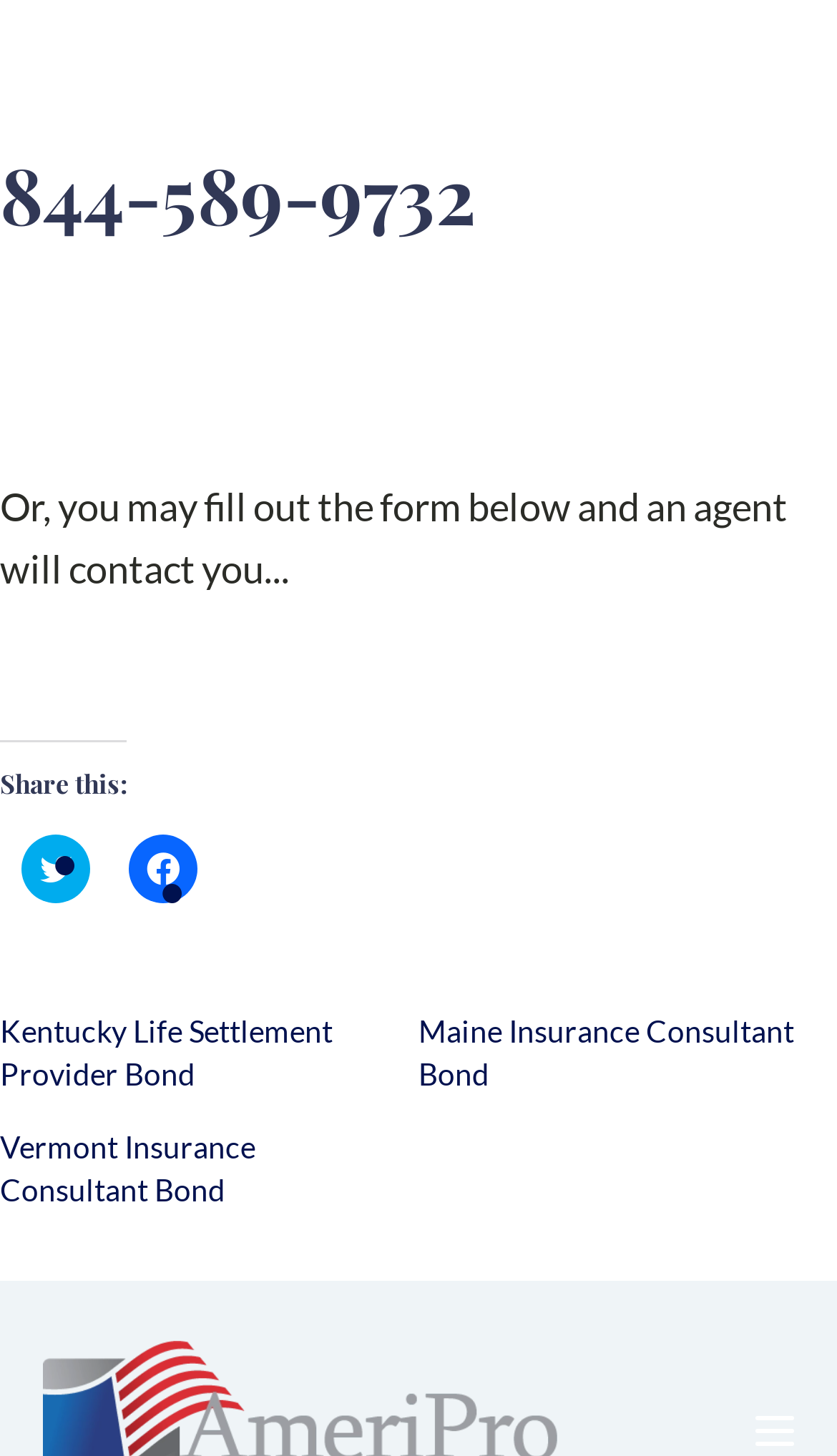Predict the bounding box of the UI element that fits this description: "Vermont Insurance Consultant Bond".

[0.0, 0.775, 0.305, 0.83]